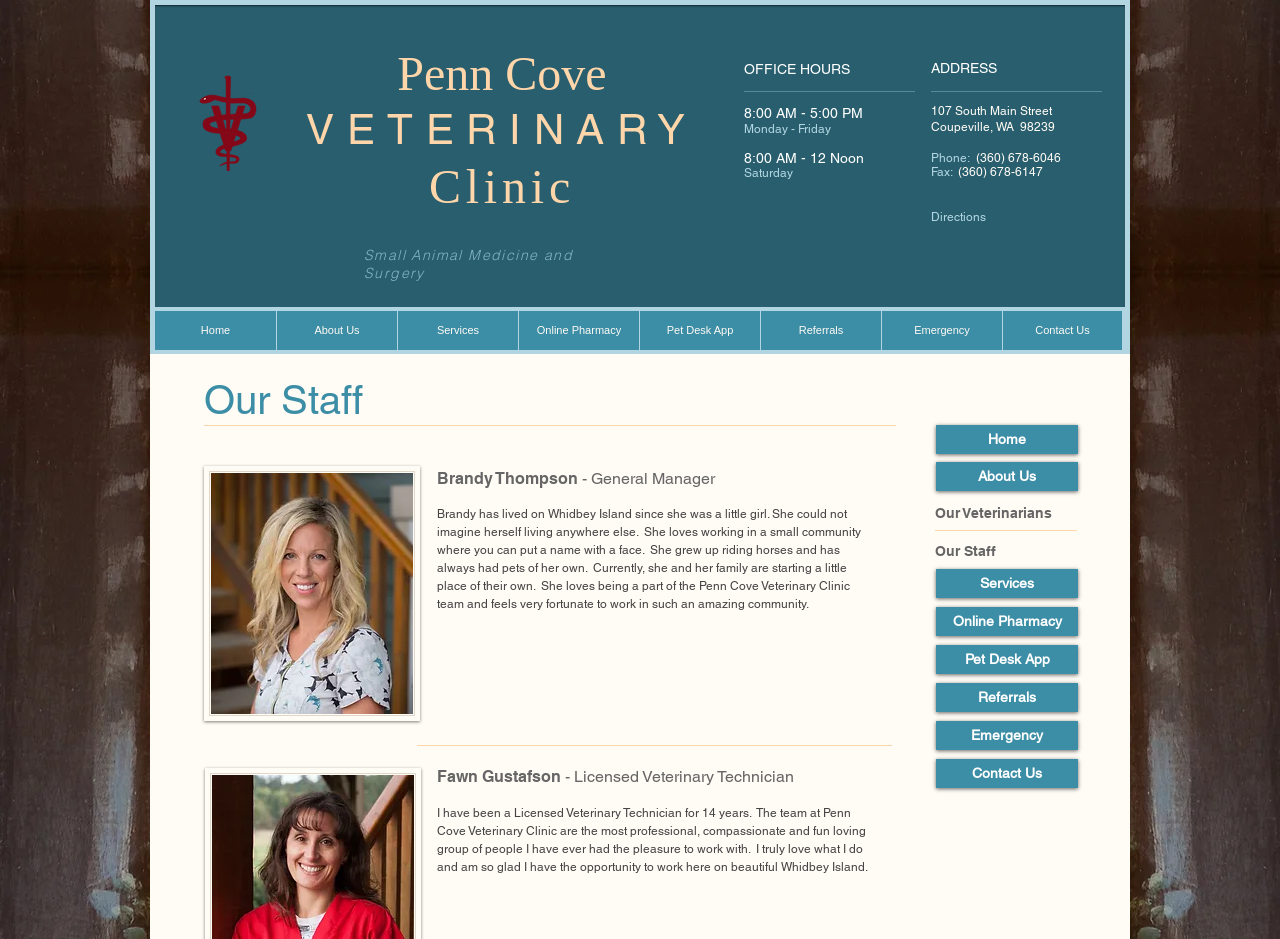Explain the webpage in detail.

The webpage is about Penn Cove Veterinary Clinic, a small animal medicine and surgery clinic located on Whidbey Island, Washington. At the top of the page, there is a heading that reads "Penn Cove Veterinary Clinic" with a link to the clinic's homepage. Below this, there is a section with the clinic's office hours, address, phone number, and fax number.

To the left of the office hours section, there is a navigation menu with links to various pages on the website, including "Home", "About Us", "Services", "Online Pharmacy", "Pet Desk App", "Referrals", "Emergency", and "Contact Us".

The main content of the page is dedicated to the clinic's staff. There is a heading that reads "Our Staff" and below this, there are profiles of the staff members, including Brandy Thompson, the General Manager, and Fawn Gustafson, a Licensed Veterinary Technician. Each profile includes a photo and a brief bio that describes their background and experience.

There are also several links to other pages on the website, including "Our Veterinarians" and "Our Staff", which are located at the bottom of the page. Overall, the webpage provides information about the clinic's staff and services, as well as contact information and links to other relevant pages.